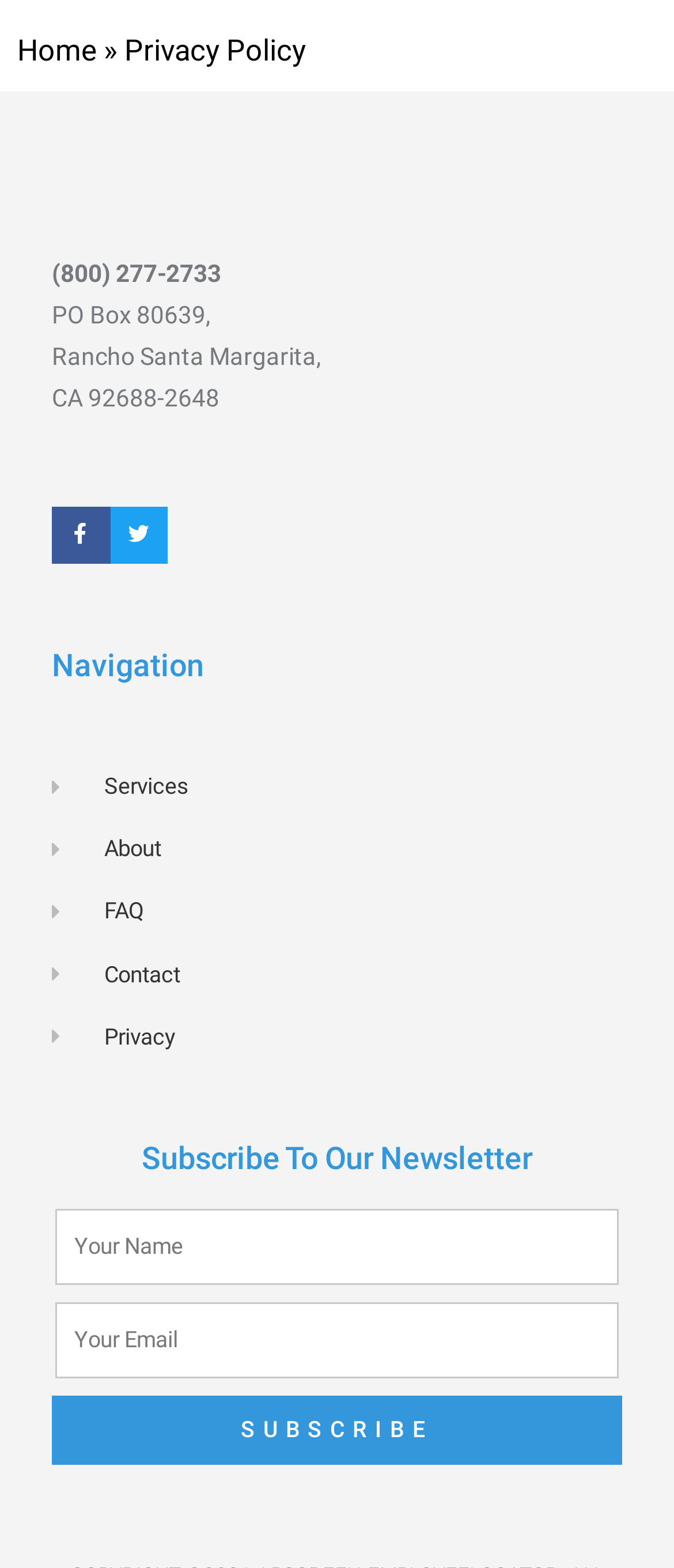What is the purpose of the textbox labeled 'Email'?
Provide a detailed and well-explained answer to the question.

I inferred the purpose of the textbox by looking at its context. The textbox is located in a section labeled 'Subscribe To Our Newsletter' and is required, indicating that it is necessary to provide an email address to subscribe to the newsletter.